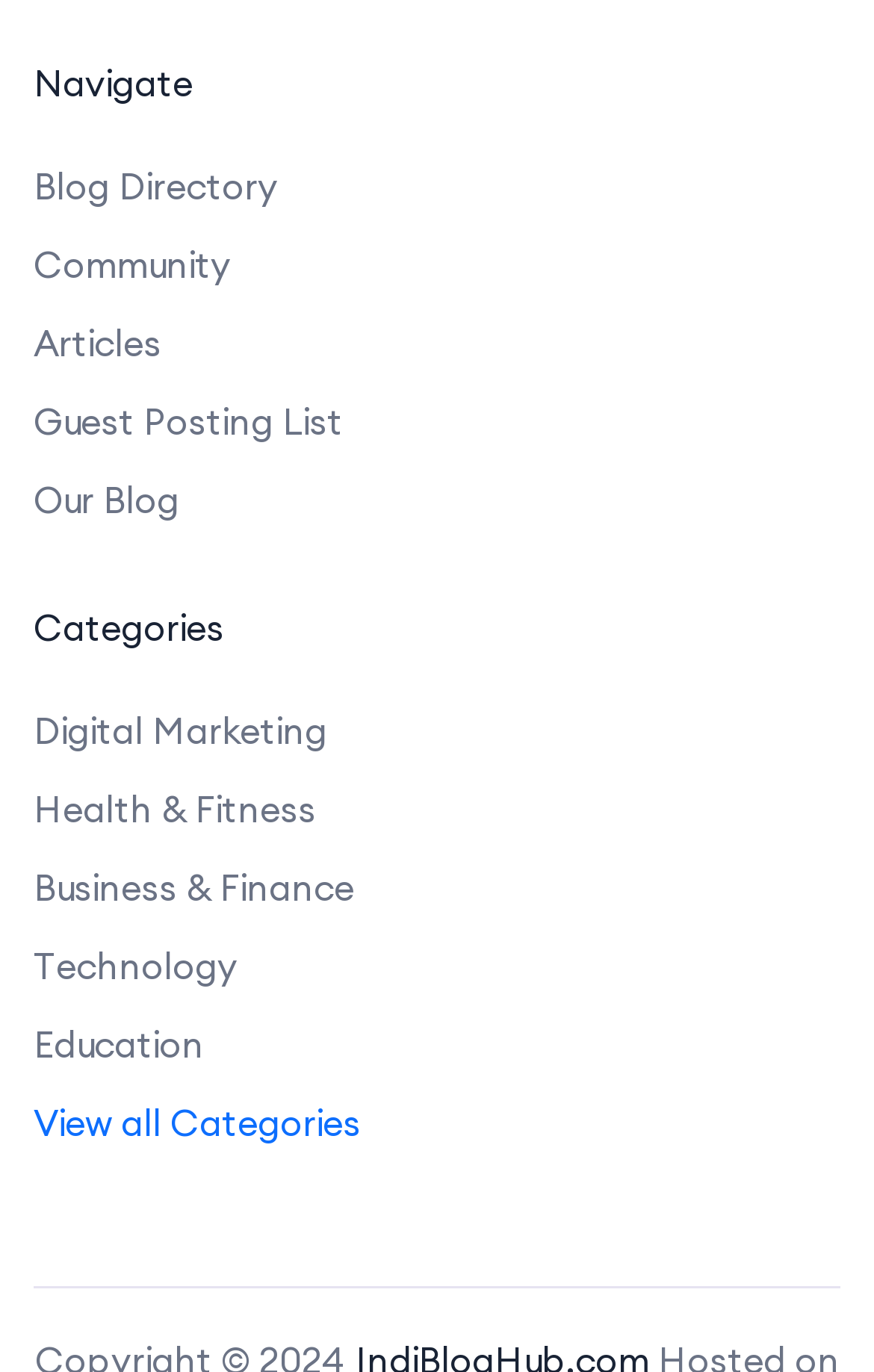What is the name of the website?
Using the image as a reference, give a one-word or short phrase answer.

IndiBlogHub.com